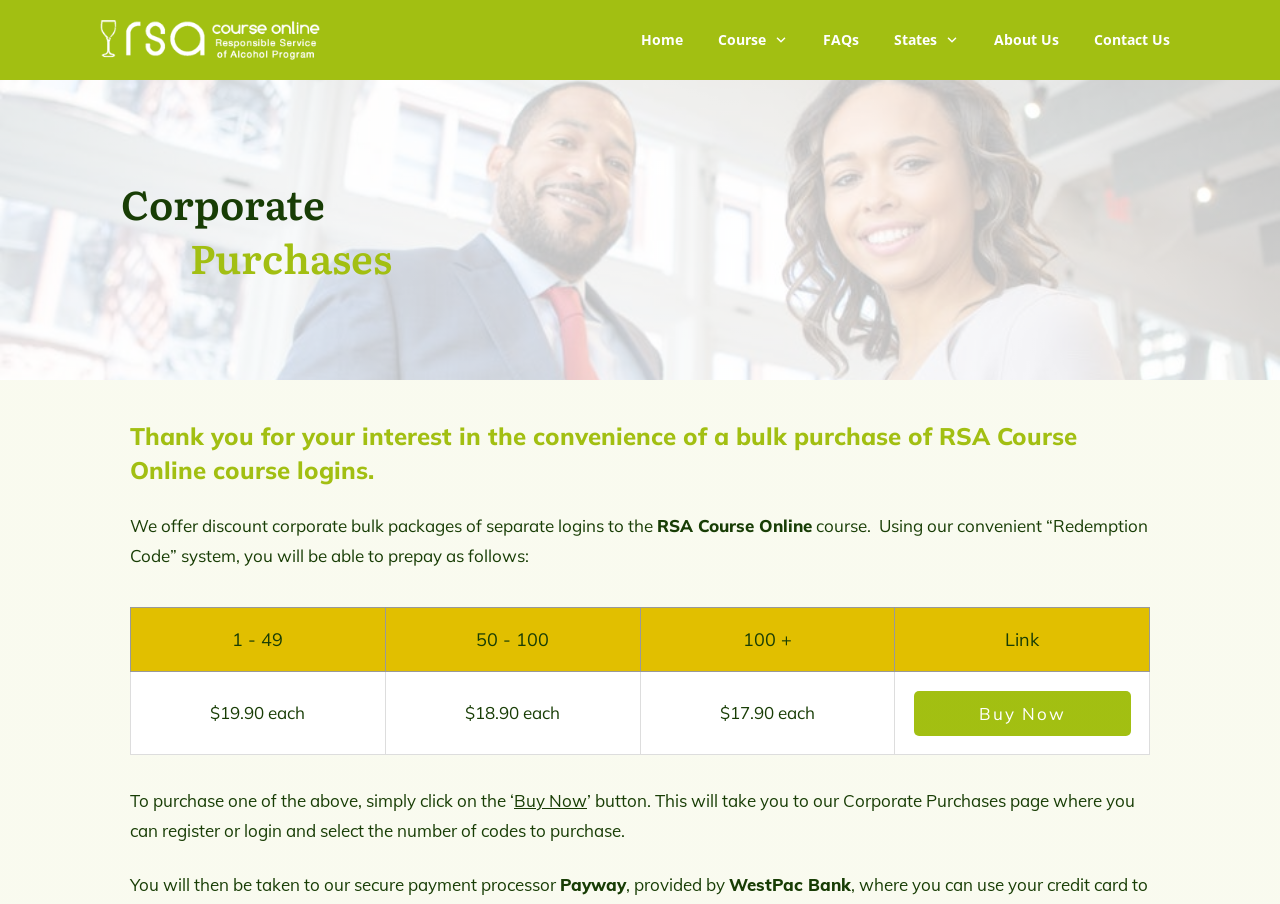Please identify the bounding box coordinates of the clickable element to fulfill the following instruction: "Click the Buy Now button". The coordinates should be four float numbers between 0 and 1, i.e., [left, top, right, bottom].

[0.714, 0.764, 0.883, 0.814]